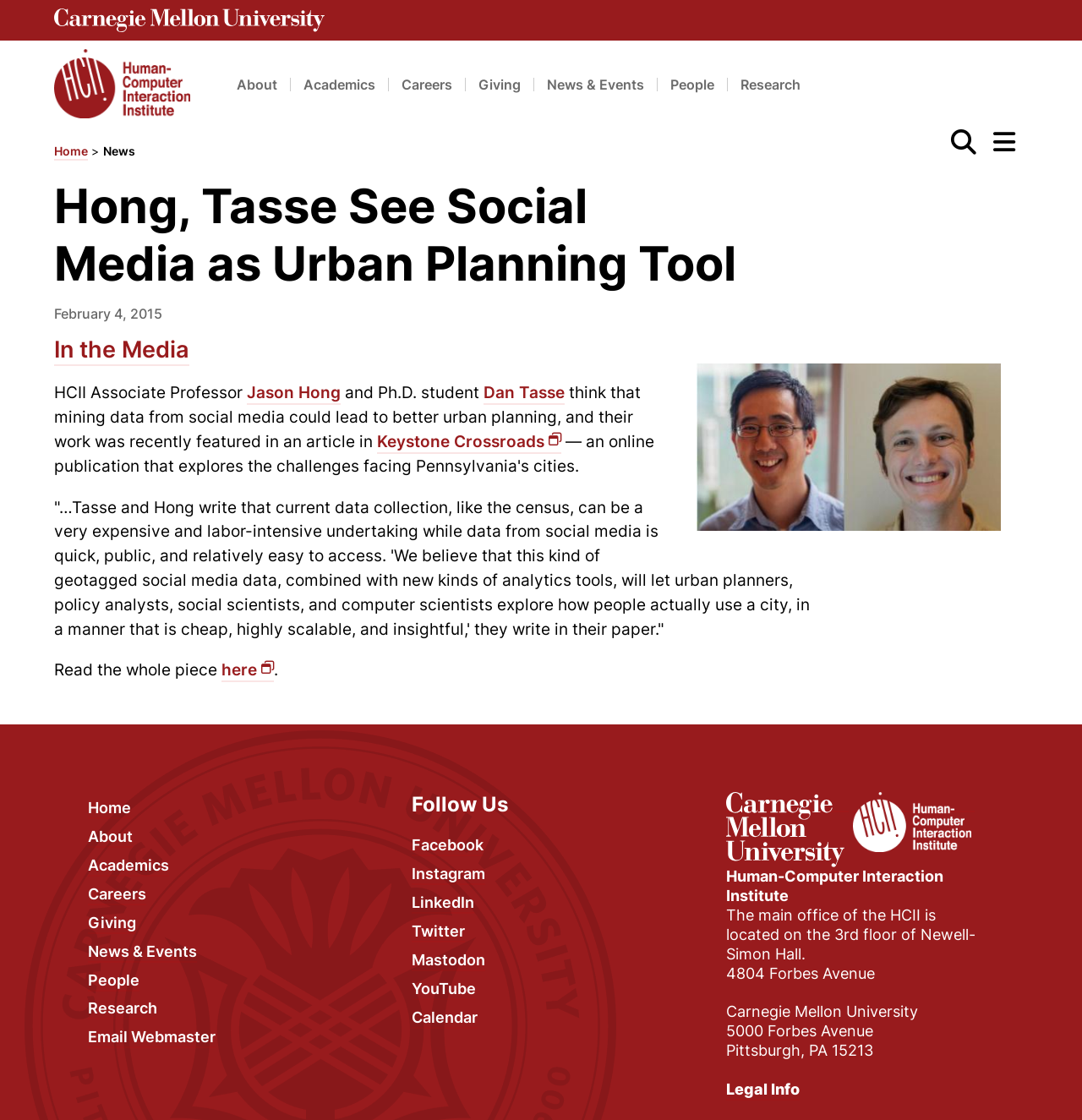Carefully examine the image and provide an in-depth answer to the question: What is the name of the student?

I found the answer by looking at the text 'and Ph.D. student Dan Tasse' which is a static text element on the webpage.